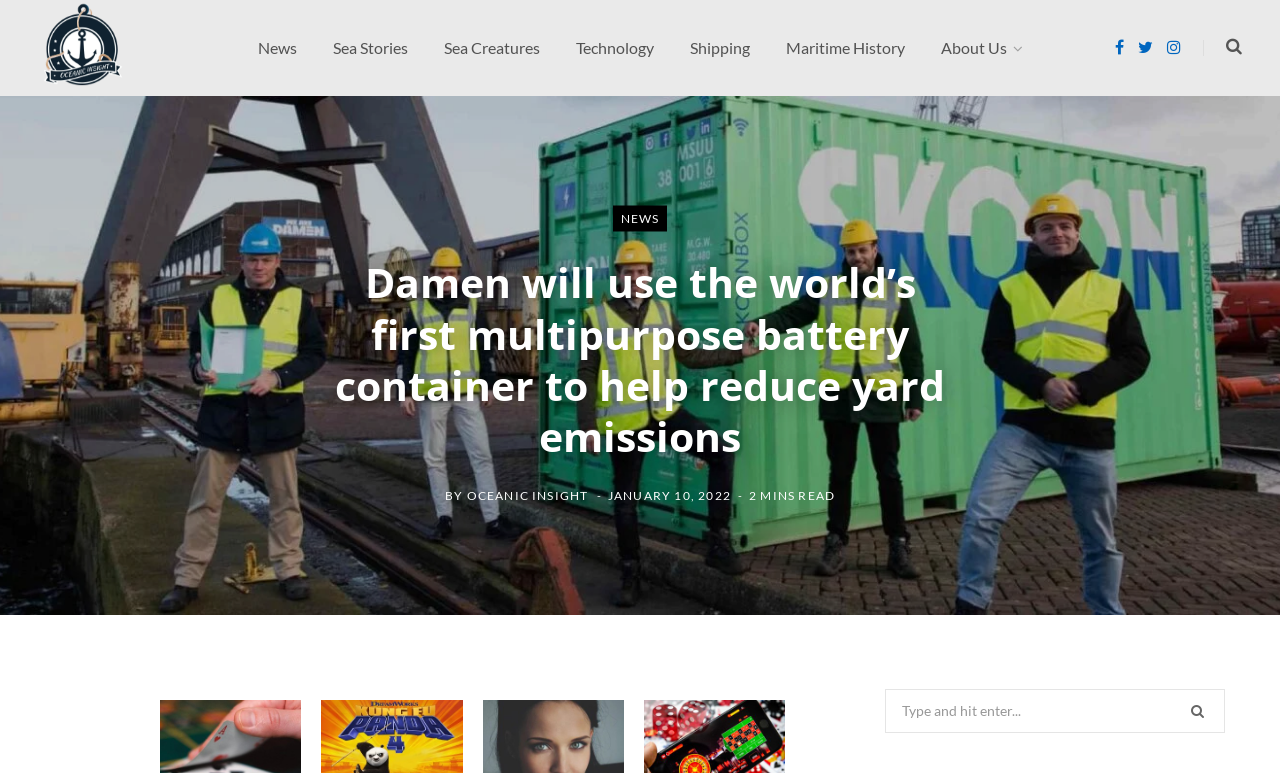Highlight the bounding box coordinates of the region I should click on to meet the following instruction: "Read the news article".

[0.25, 0.332, 0.75, 0.598]